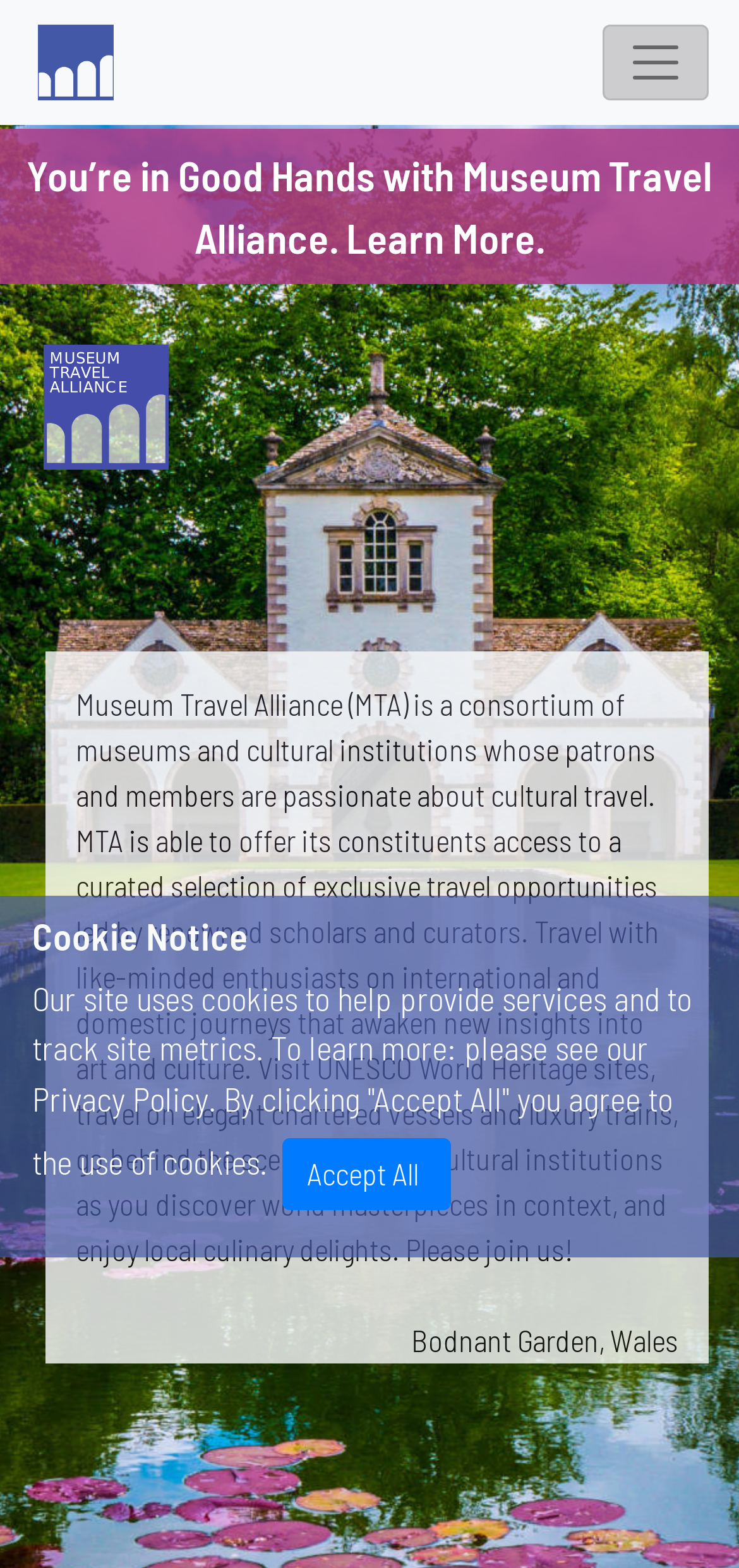Provide a short, one-word or phrase answer to the question below:
What is the purpose of MTA?

To offer cultural travel opportunities